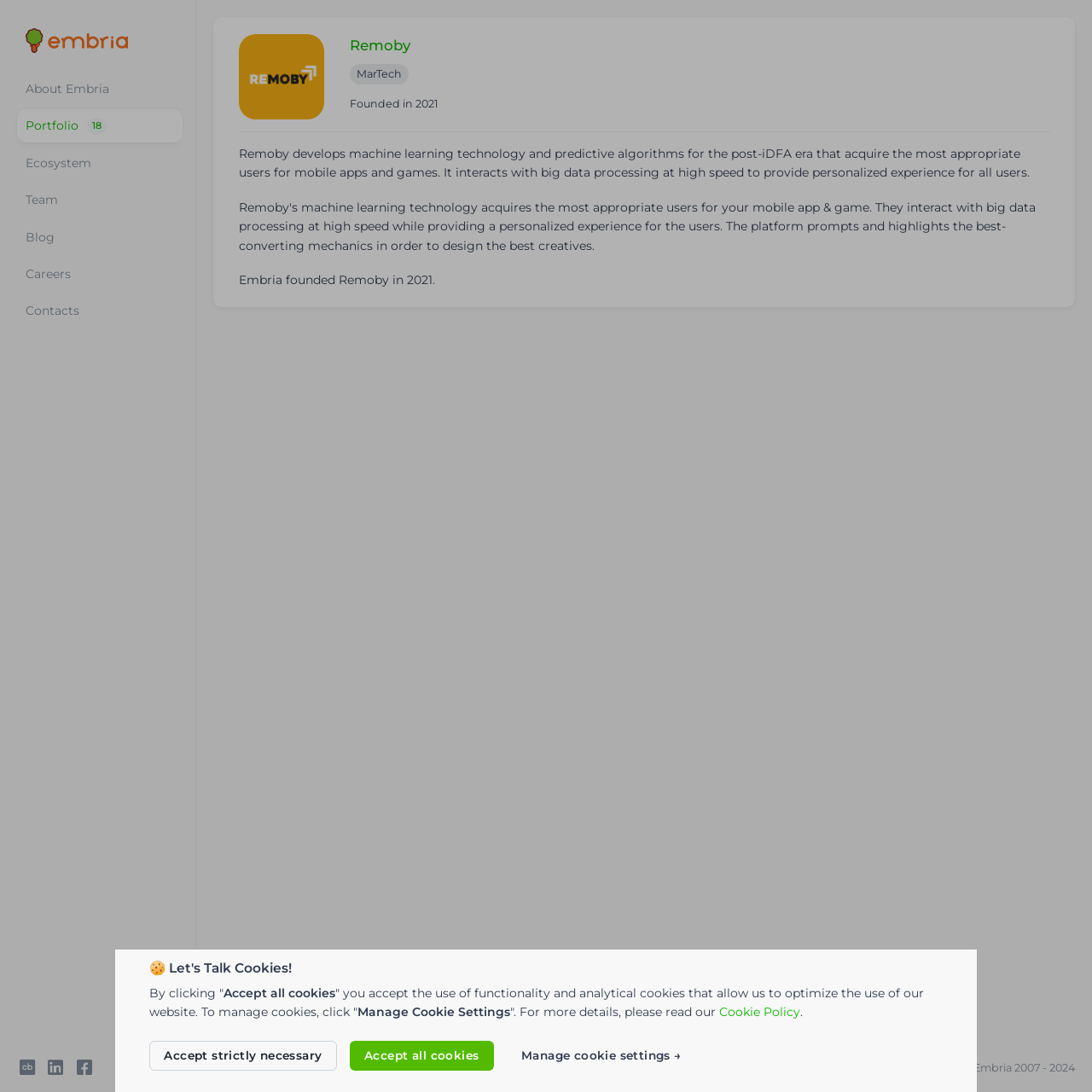Pinpoint the bounding box coordinates of the area that must be clicked to complete this instruction: "Click Embria logo".

[0.016, 0.035, 0.117, 0.049]